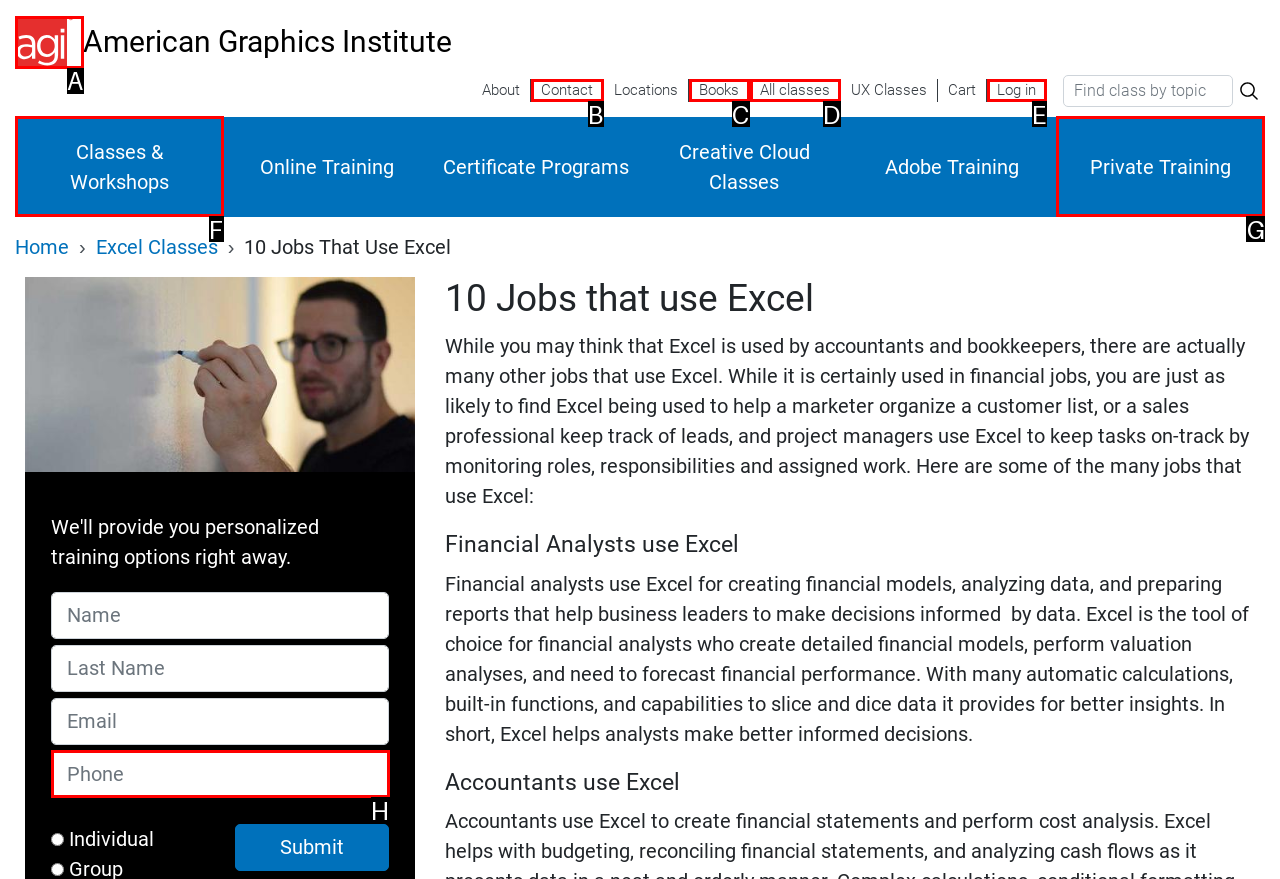Which HTML element among the options matches this description: Log in? Answer with the letter representing your choice.

E